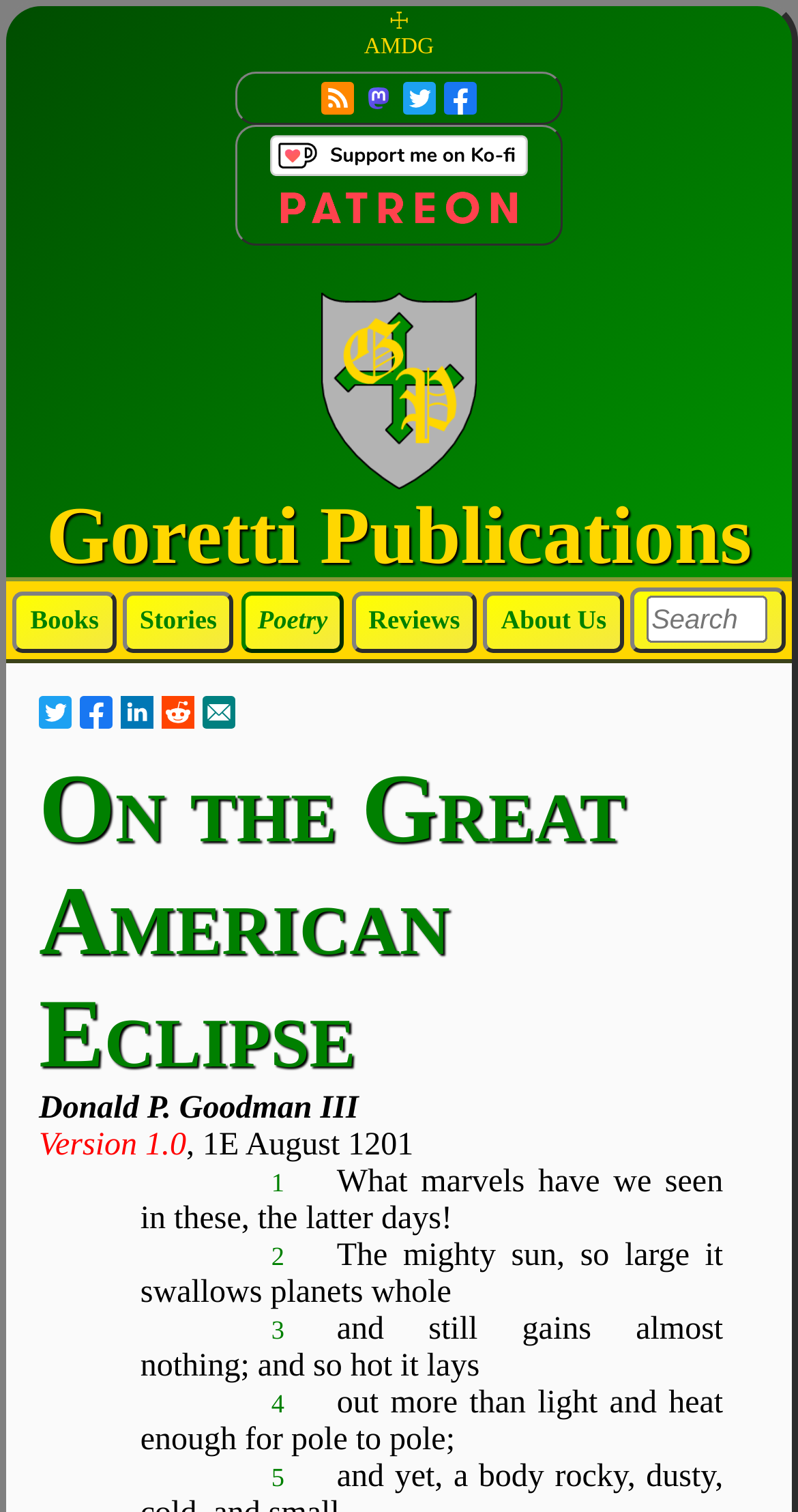Determine the bounding box coordinates for the region that must be clicked to execute the following instruction: "View Poetry".

[0.323, 0.397, 0.41, 0.426]